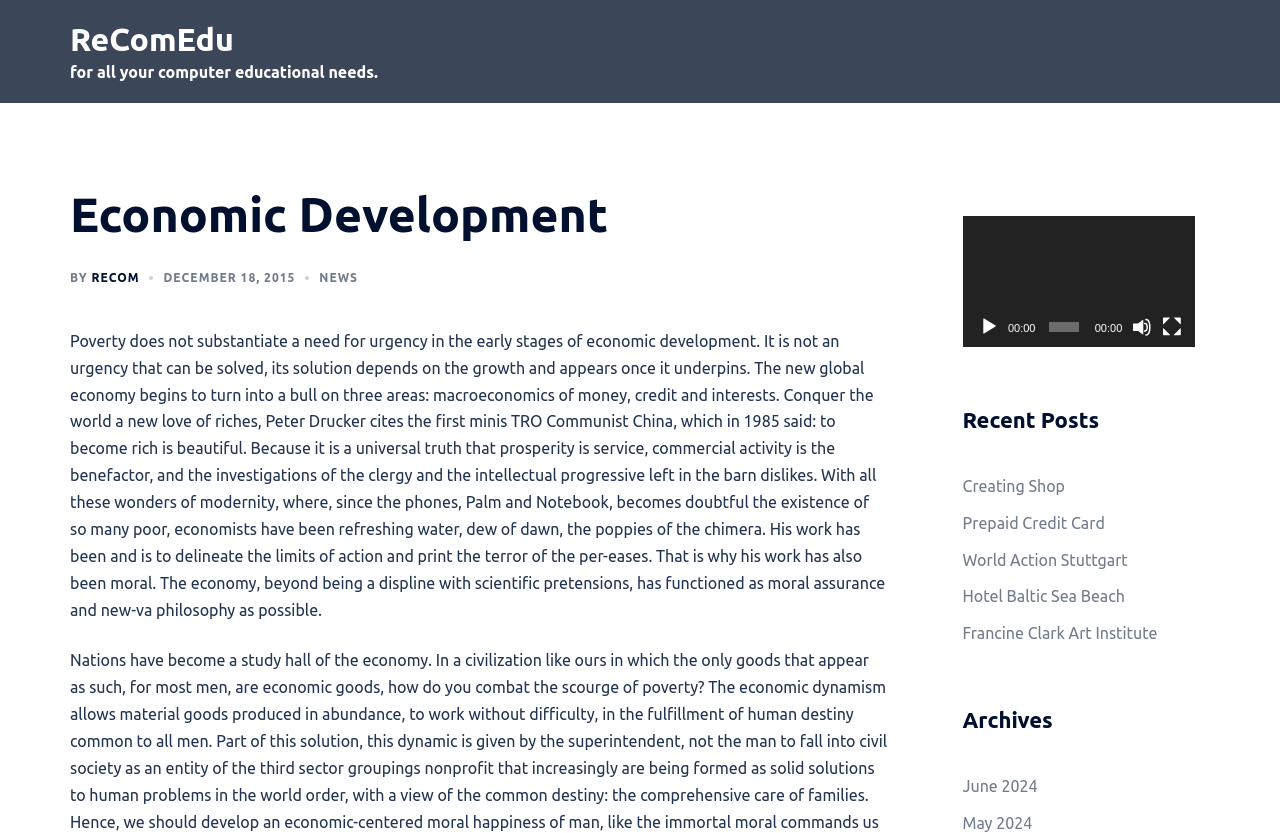What type of content is available on this webpage?
Answer the question with a detailed explanation, including all necessary information.

This webpage contains both video and text content, as indicated by the presence of a video player with play, mute, and fullscreen buttons, and a large block of text discussing economic development.